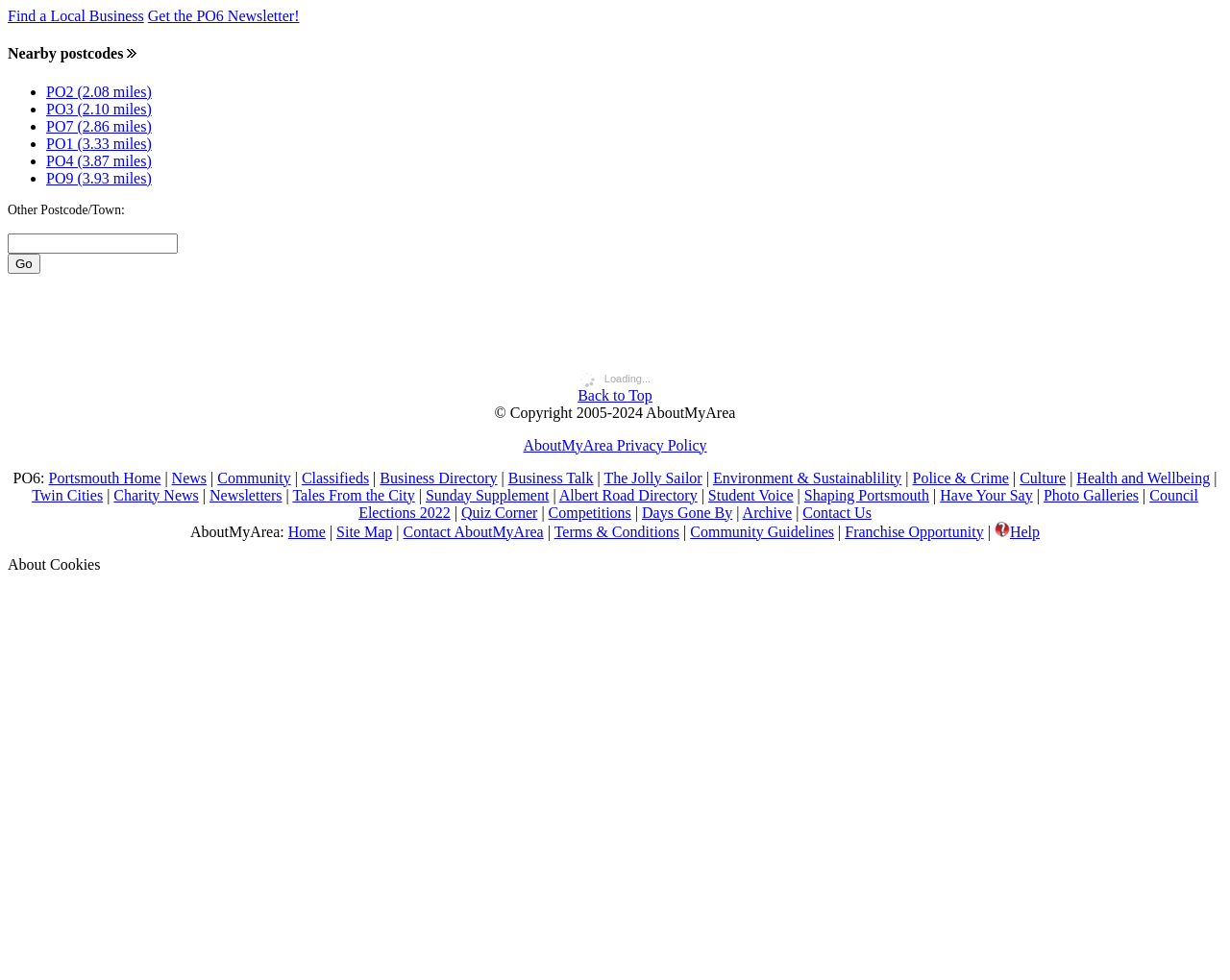Reply to the question with a single word or phrase:
What type of content is available in the 'News' section?

Local news